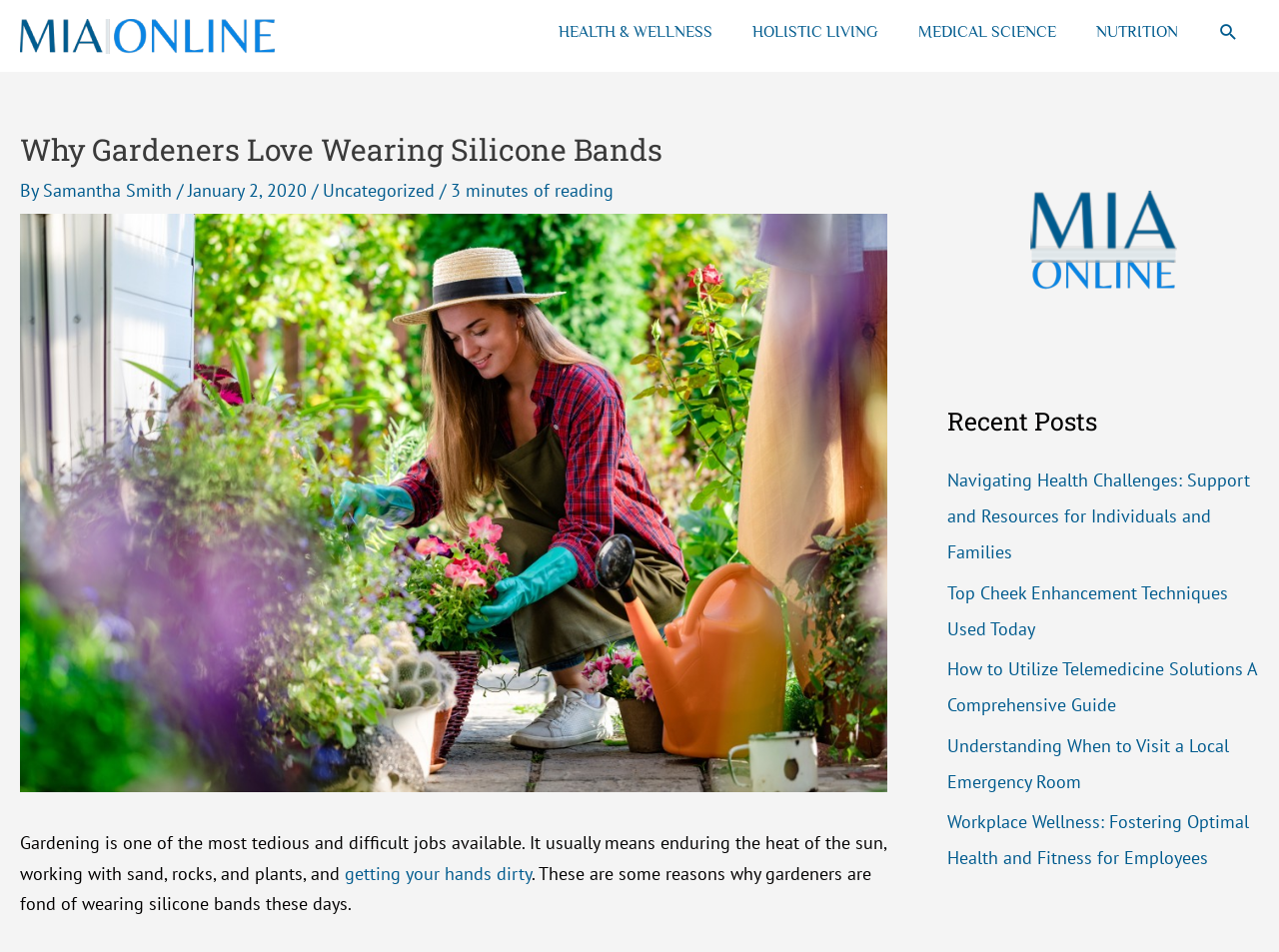Can you find the bounding box coordinates for the element to click on to achieve the instruction: "Search using the search icon link"?

[0.952, 0.023, 0.969, 0.044]